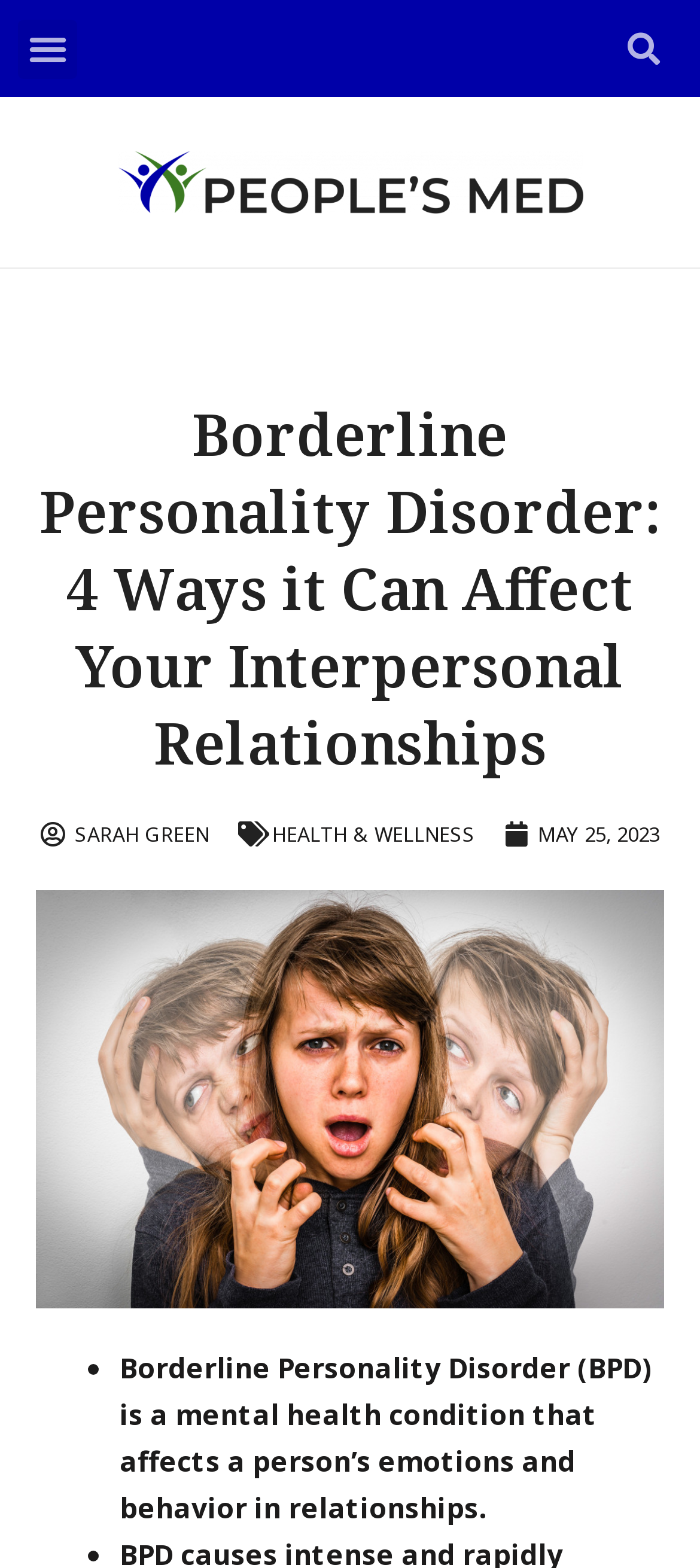What is the date of the article?
Using the image, provide a detailed and thorough answer to the question.

The date of the article is mentioned below the heading of the webpage, and it is 'MAY 25, 2023'.